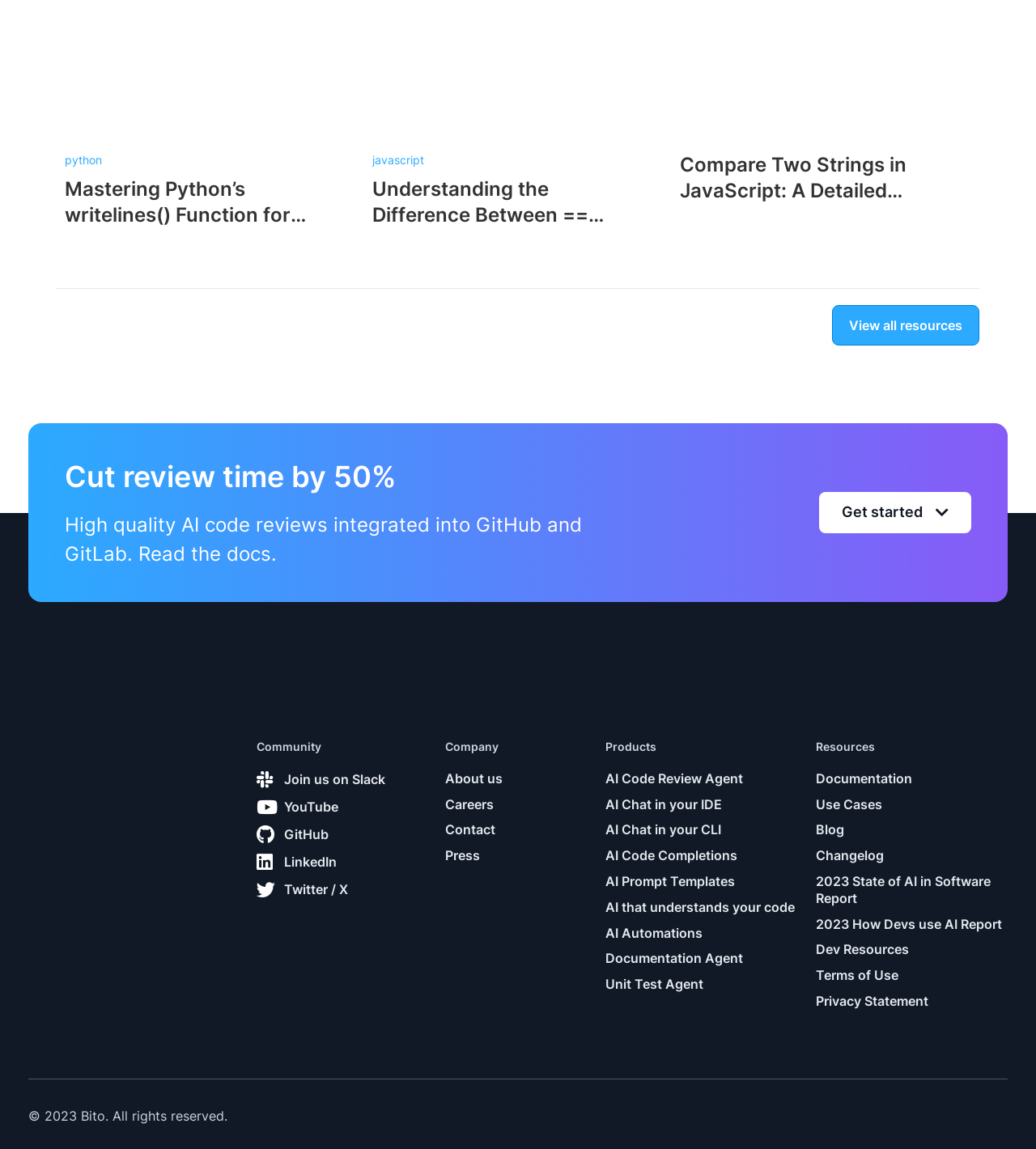Find the bounding box of the web element that fits this description: "AI Code Review Agent".

[0.584, 0.67, 0.772, 0.685]